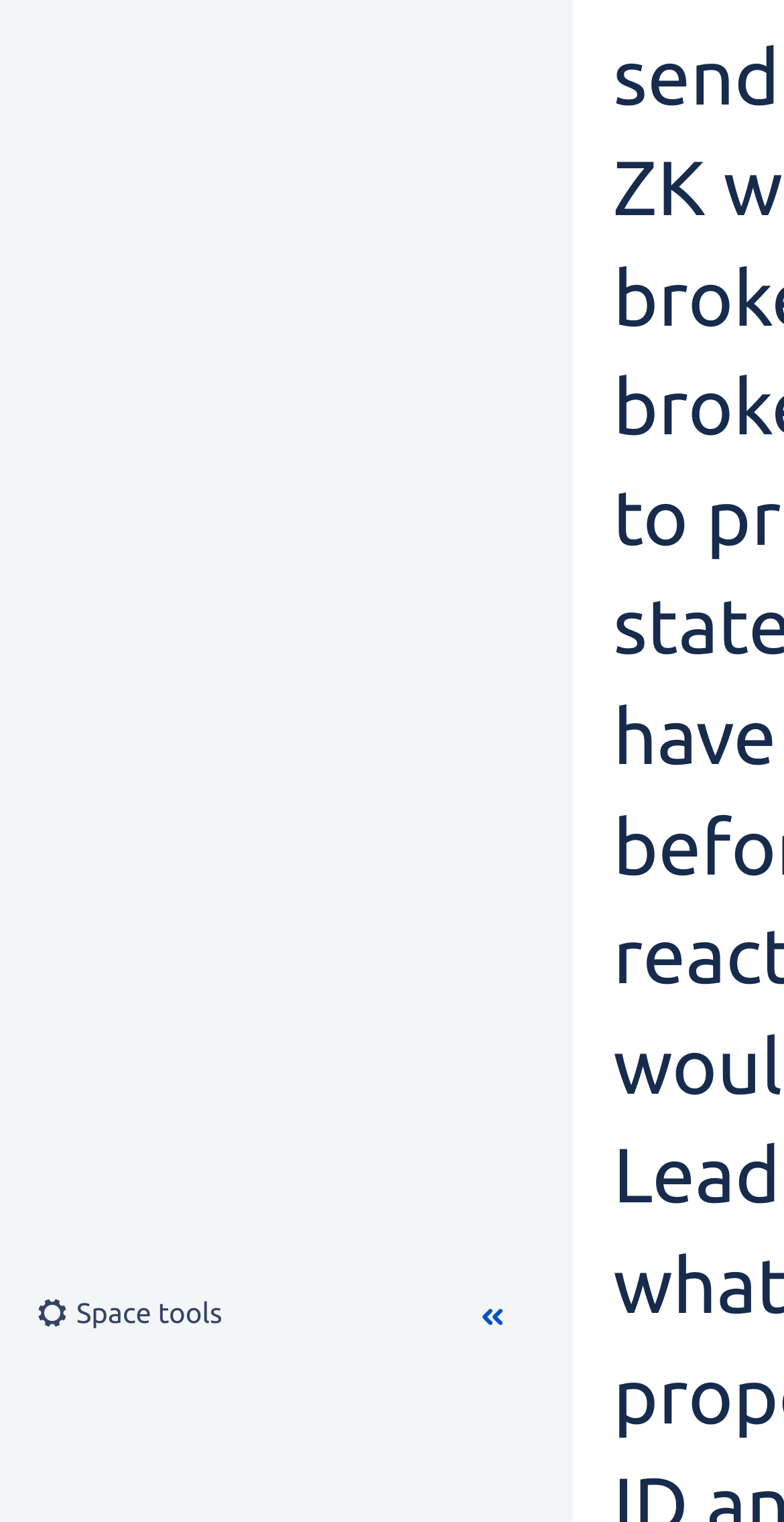Determine the bounding box coordinates for the HTML element described here: "ConfigureSpace tools".

[0.018, 0.843, 0.353, 0.882]